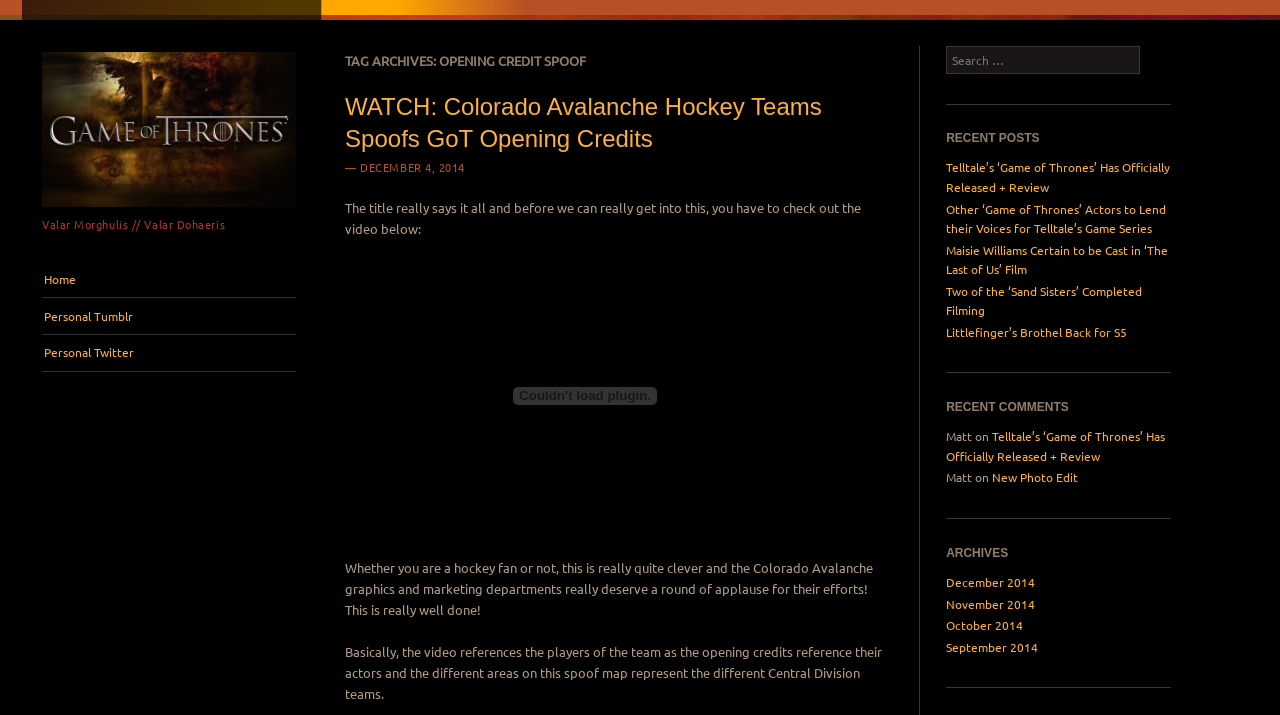Identify the bounding box coordinates for the element that needs to be clicked to fulfill this instruction: "Watch the video 'Colorado Avalanche Hockey Teams Spoofs GoT Opening Credits'". Provide the coordinates in the format of four float numbers between 0 and 1: [left, top, right, bottom].

[0.27, 0.131, 0.642, 0.212]